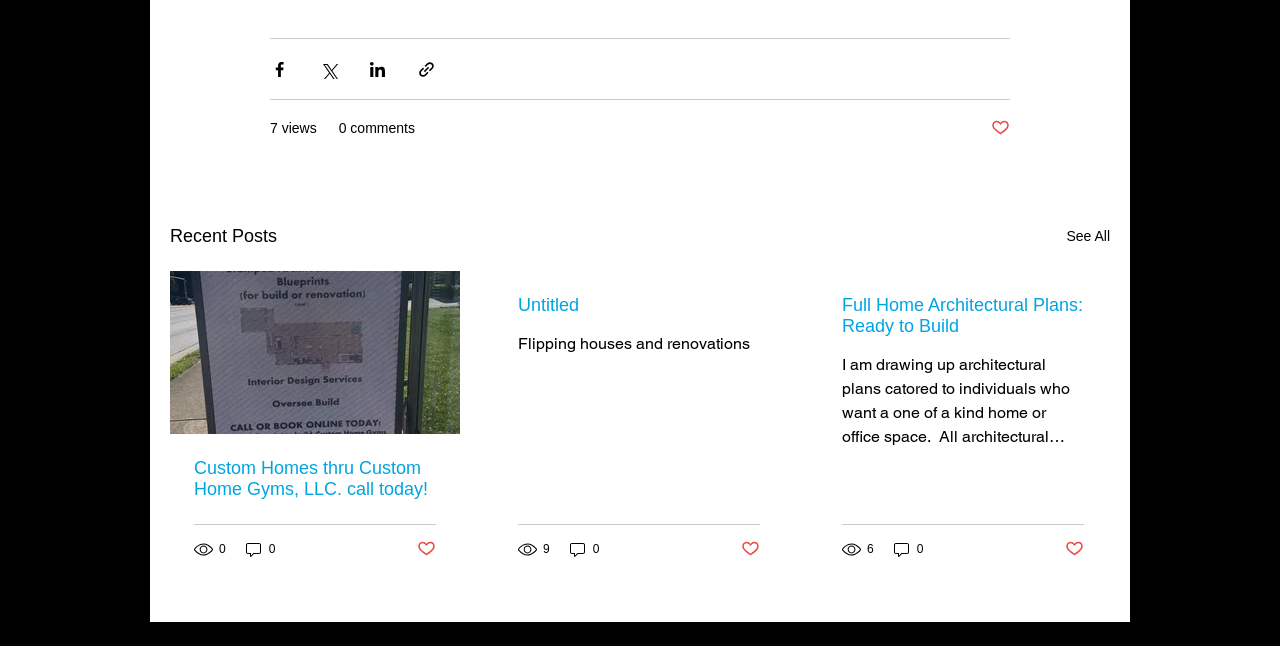Please indicate the bounding box coordinates for the clickable area to complete the following task: "Like the post 'Flipping houses and renovations'". The coordinates should be specified as four float numbers between 0 and 1, i.e., [left, top, right, bottom].

[0.579, 0.834, 0.594, 0.866]